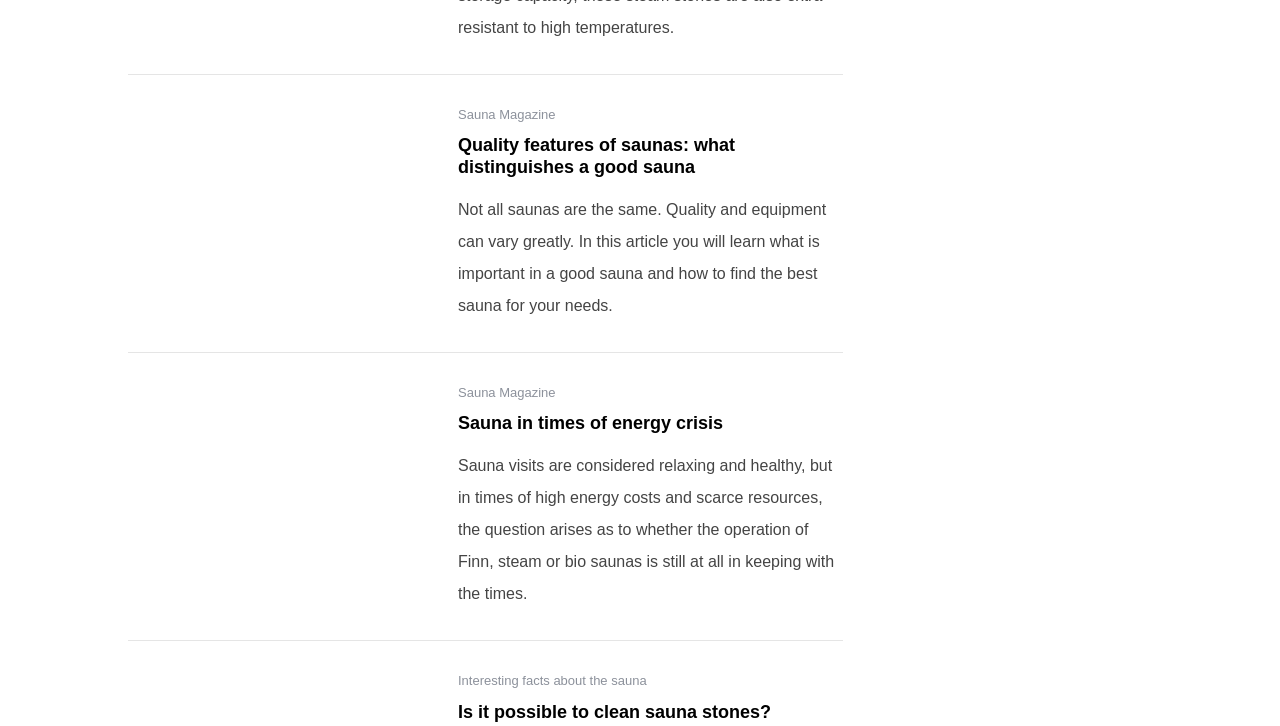Identify the bounding box coordinates for the UI element mentioned here: "Sauna Magazine". Provide the coordinates as four float values between 0 and 1, i.e., [left, top, right, bottom].

[0.358, 0.53, 0.434, 0.55]